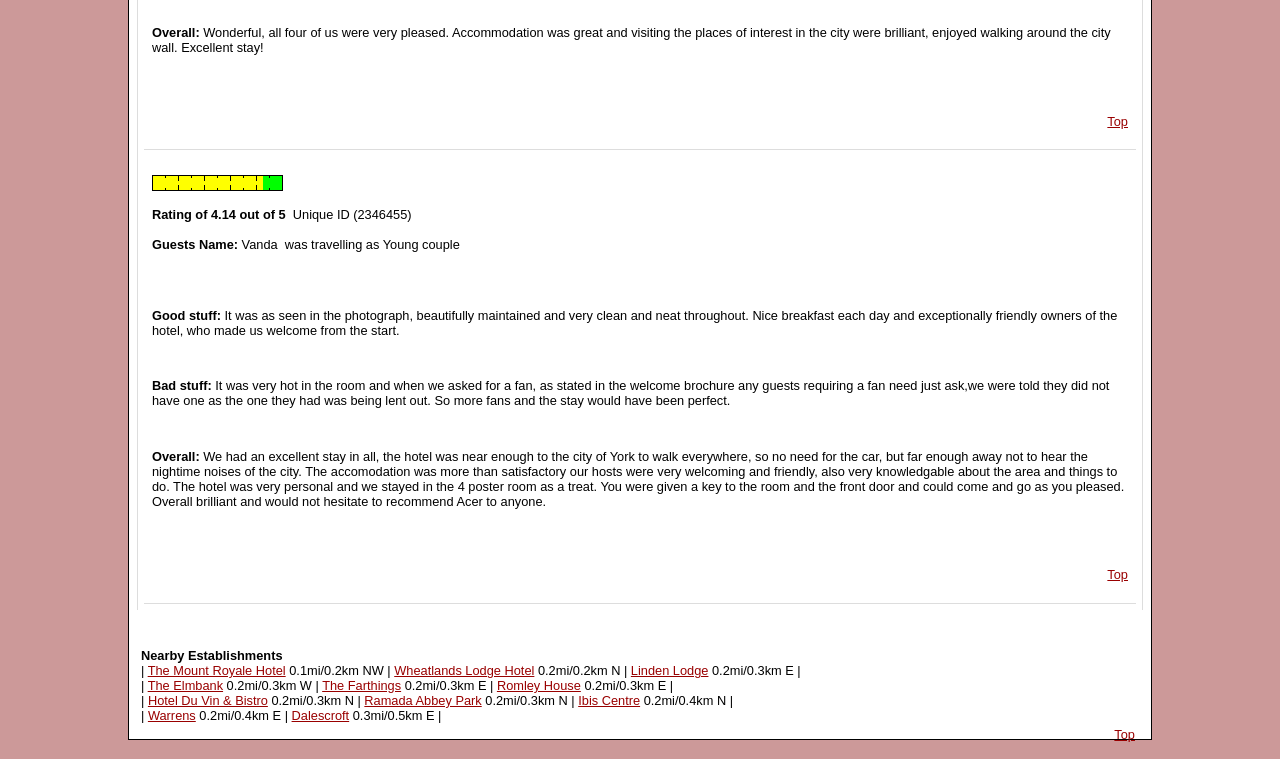Please find the bounding box coordinates of the element that needs to be clicked to perform the following instruction: "Click on the 'Top' link at the bottom". The bounding box coordinates should be four float numbers between 0 and 1, represented as [left, top, right, bottom].

[0.871, 0.958, 0.887, 0.978]